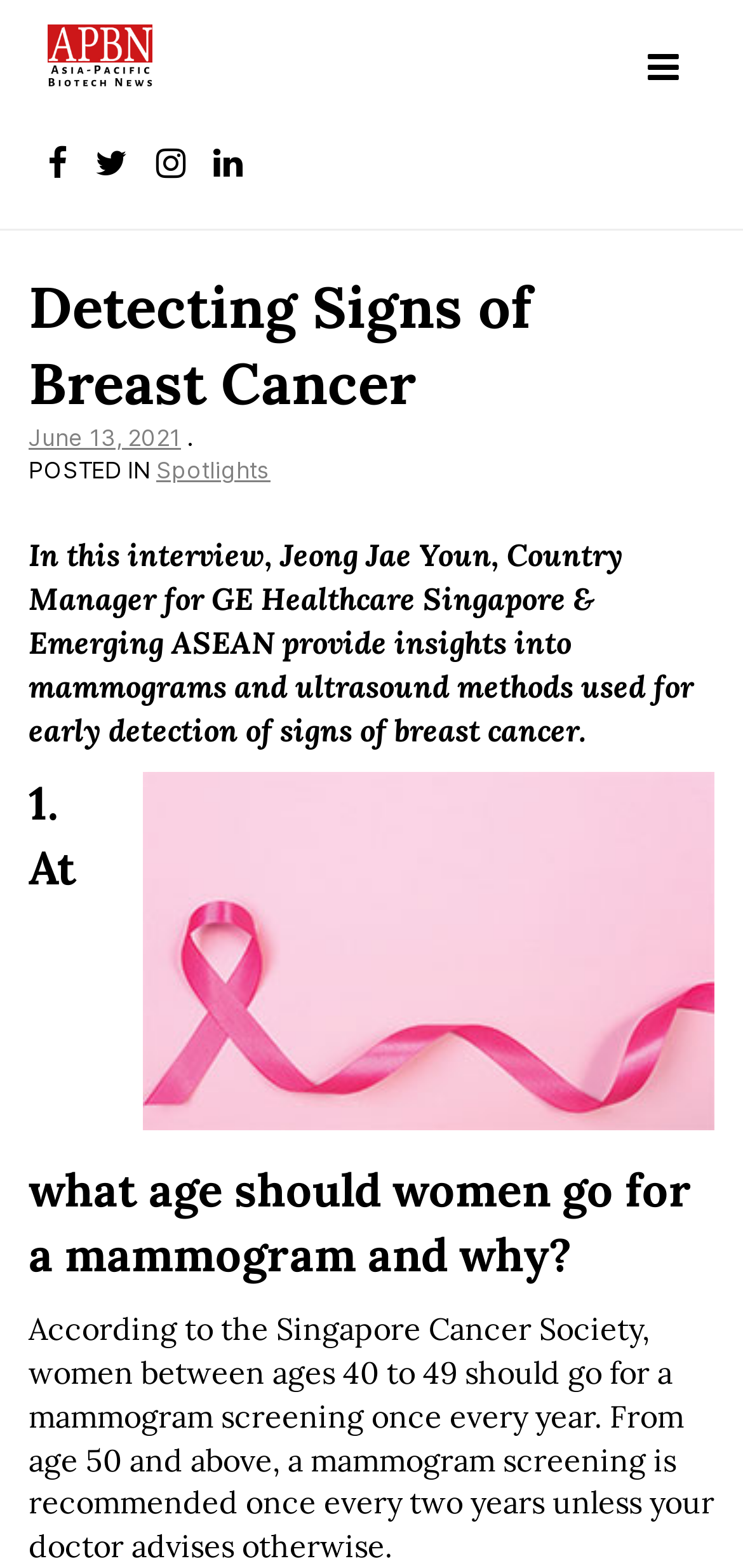Find the UI element described as: "parent_node: APBN New Site" and predict its bounding box coordinates. Ensure the coordinates are four float numbers between 0 and 1, [left, top, right, bottom].

[0.064, 0.004, 0.204, 0.056]